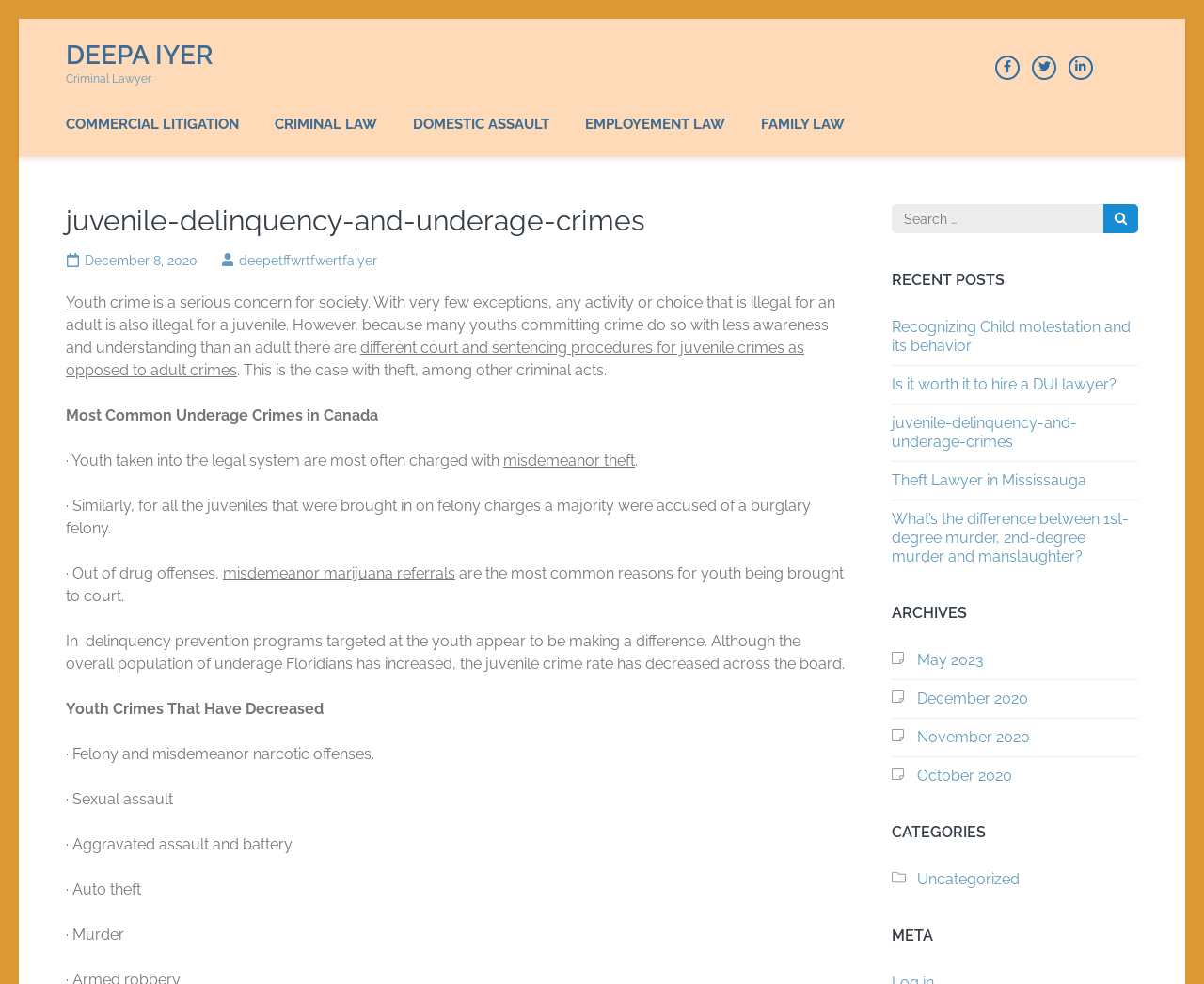What is the profession of Deepa Iyer?
Provide a comprehensive and detailed answer to the question.

Based on the webpage, the profession of Deepa Iyer is mentioned as 'Criminal Lawyer' in the static text element with bounding box coordinates [0.055, 0.074, 0.126, 0.087].